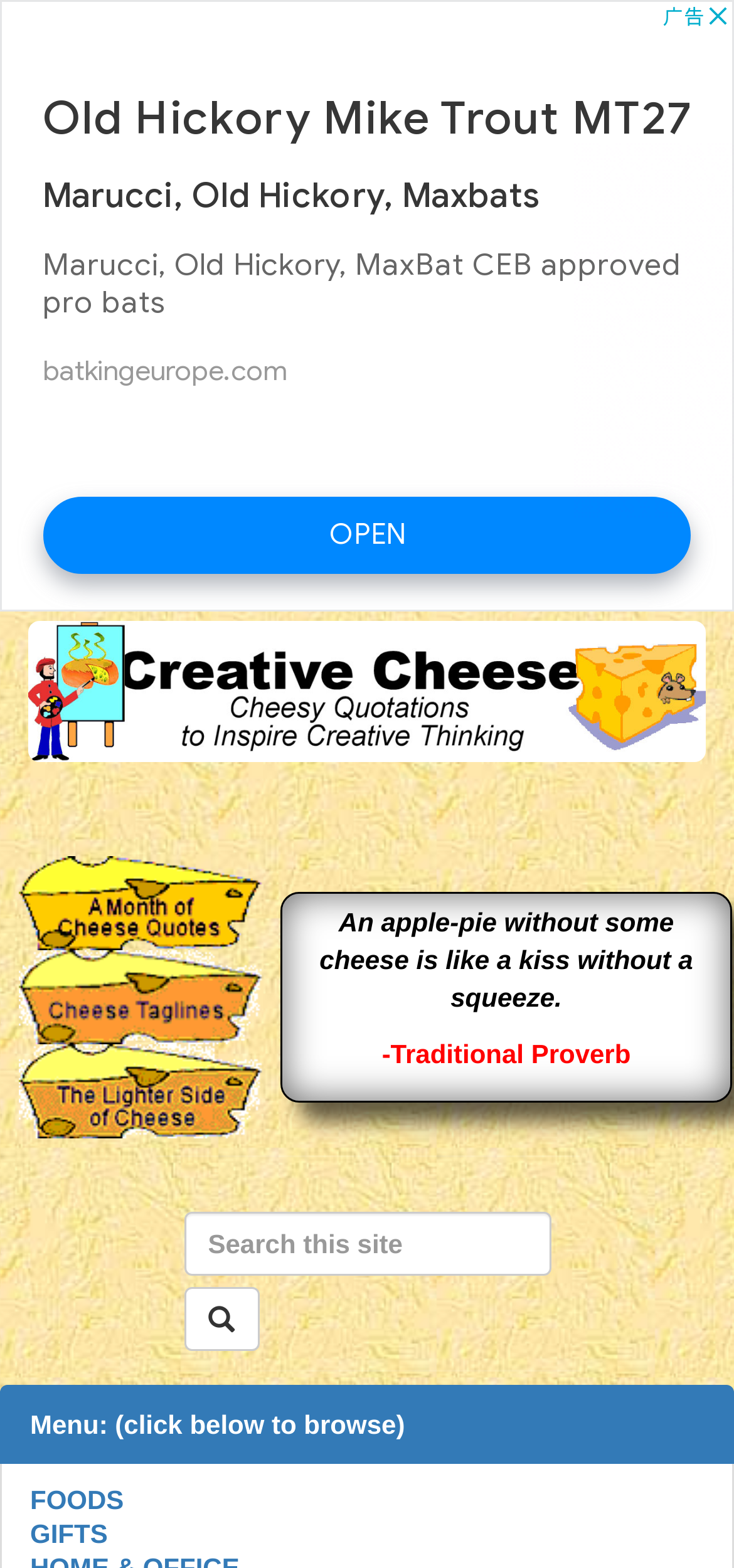Respond to the question below with a single word or phrase: What is the shape of the button?

Unknown